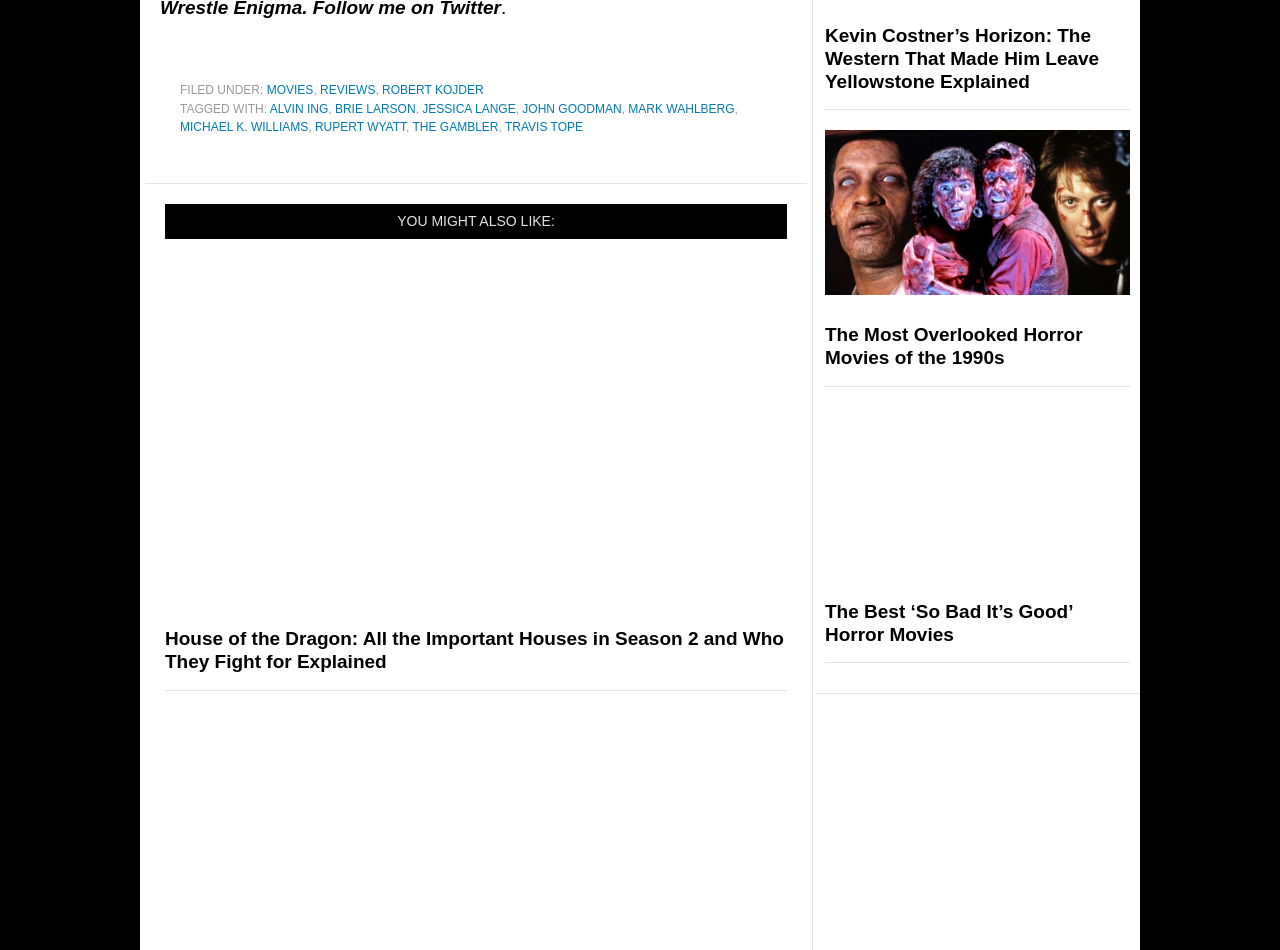What is the title of the article below 'YOU MIGHT ALSO LIKE:'? Refer to the image and provide a one-word or short phrase answer.

House of the Dragon